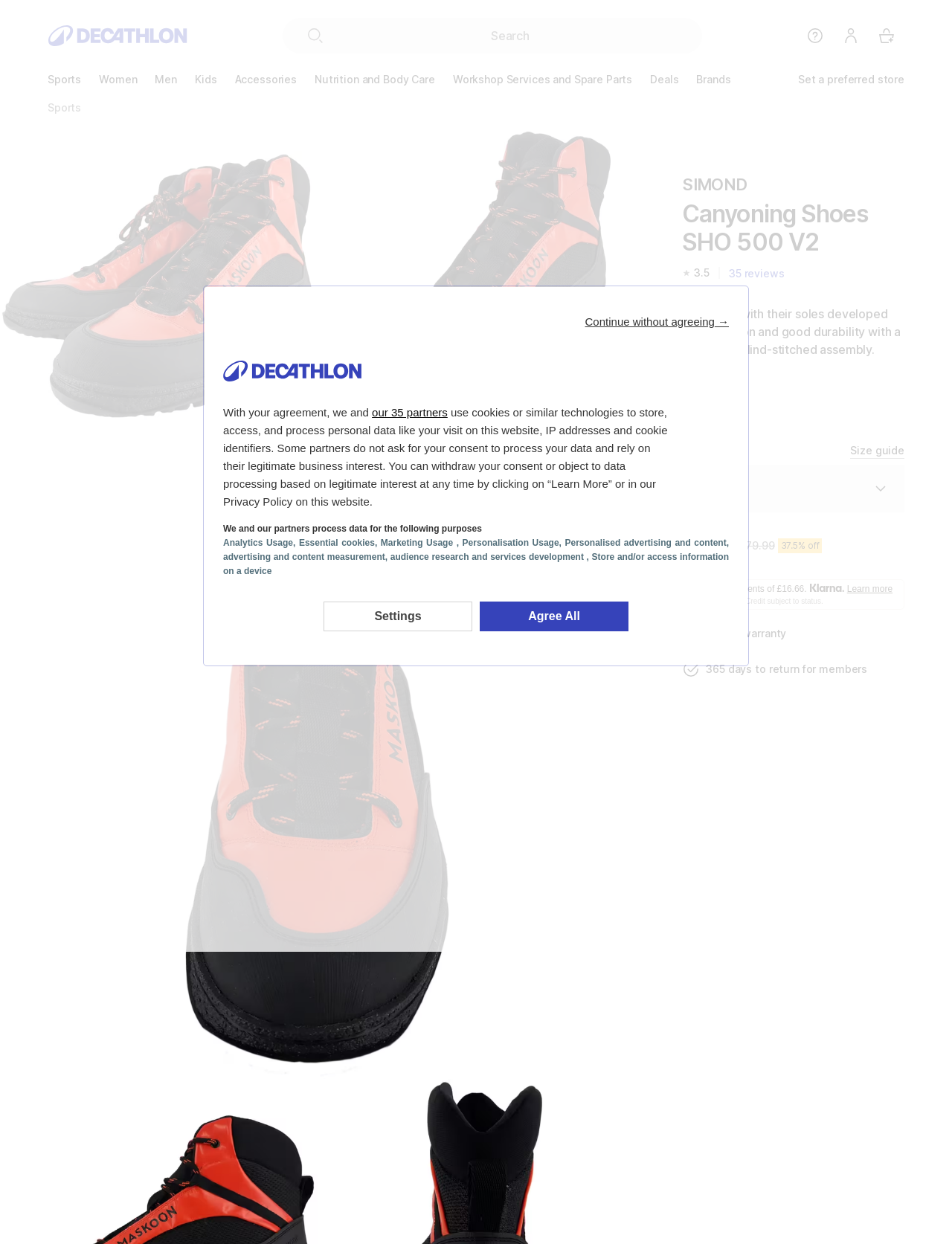Describe the entire webpage, focusing on both content and design.

The webpage is about a product, specifically canyoning shoes, SHO 500 V2, from the brand SIMOND. At the top, there is a dialog box for consent management, which includes a logo, buttons, and text explaining the use of cookies and data processing. Below this, there is a navigation menu with links to the homepage, help, and other sections.

The main content of the page is divided into sections. On the left, there are buttons for different categories, such as sports, women, men, kids, and accessories. On the right, there is a search box and links to the user's bag and other icons.

The product information is displayed prominently, with a heading and a notation of 3.5 out of 5 stars. There are three buttons with images of the shoes from different angles. Below this, there is a description of the product, including its ID, color, size, and price. The price is displayed with a discount, and there is an option to select a size and a button to learn more about the product.

Additionally, there is information about the warranty, return policy, and payment options, including a 2-year warranty, 365 days to return for members, and the option to make three payments of £16.66 with Klarna.